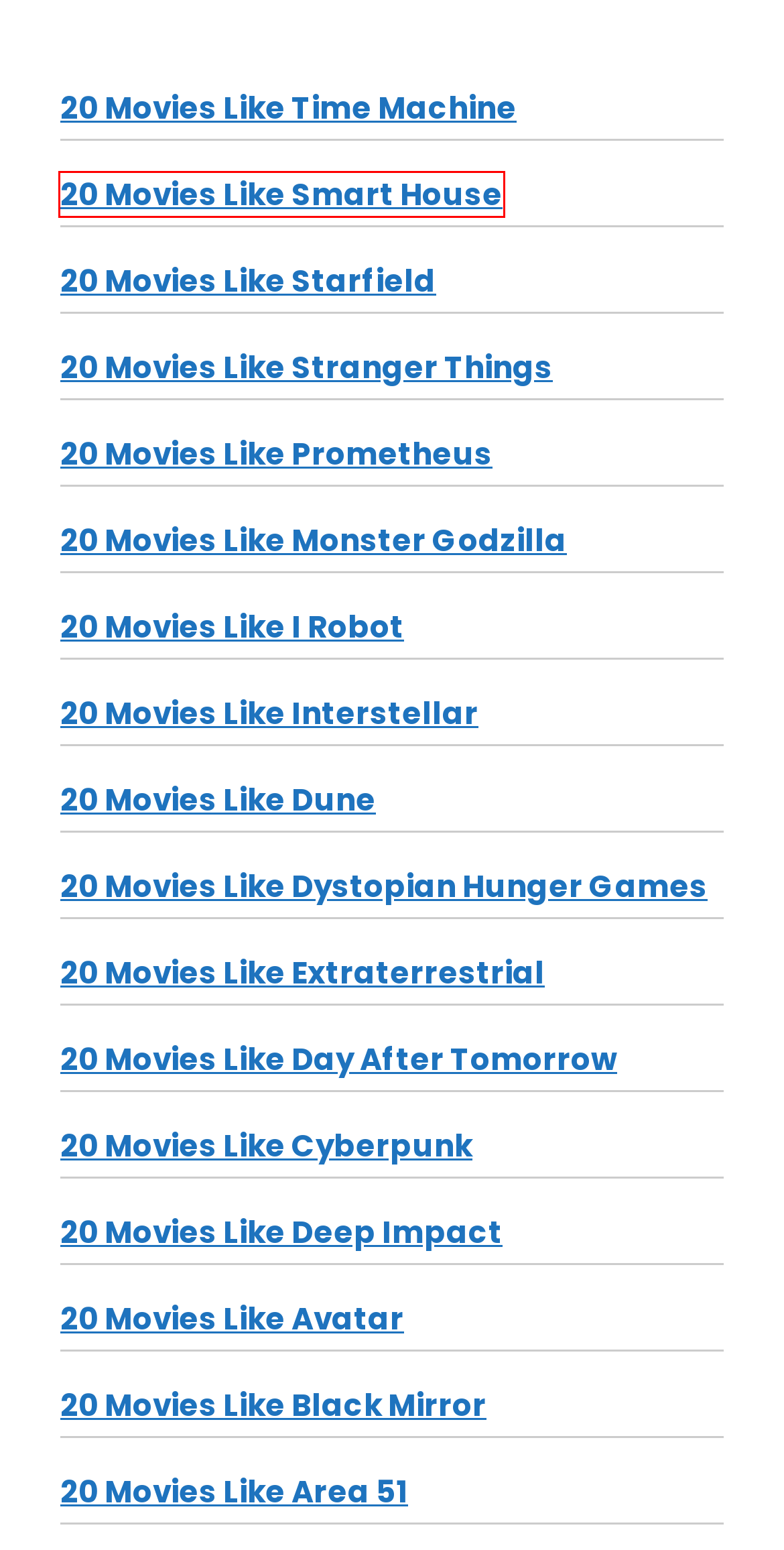Given a screenshot of a webpage with a red bounding box highlighting a UI element, choose the description that best corresponds to the new webpage after clicking the element within the red bounding box. Here are your options:
A. 20 Movies Like Black Mirror - cinemathread.com
B. 20 Movies Like Avatar - cinemathread.com
C. 20 Movies Like Monster Godzilla - cinemathread.com
D. 20 Movies Like Smart House - cinemathread.com
E. 20 Movies Like Deep Impact - cinemathread.com
F. 20 Movies Like Stranger Things - cinemathread.com
G. 20 Movies Like Prometheus - cinemathread.com
H. 20 Movies Like Cyberpunk - cinemathread.com

D